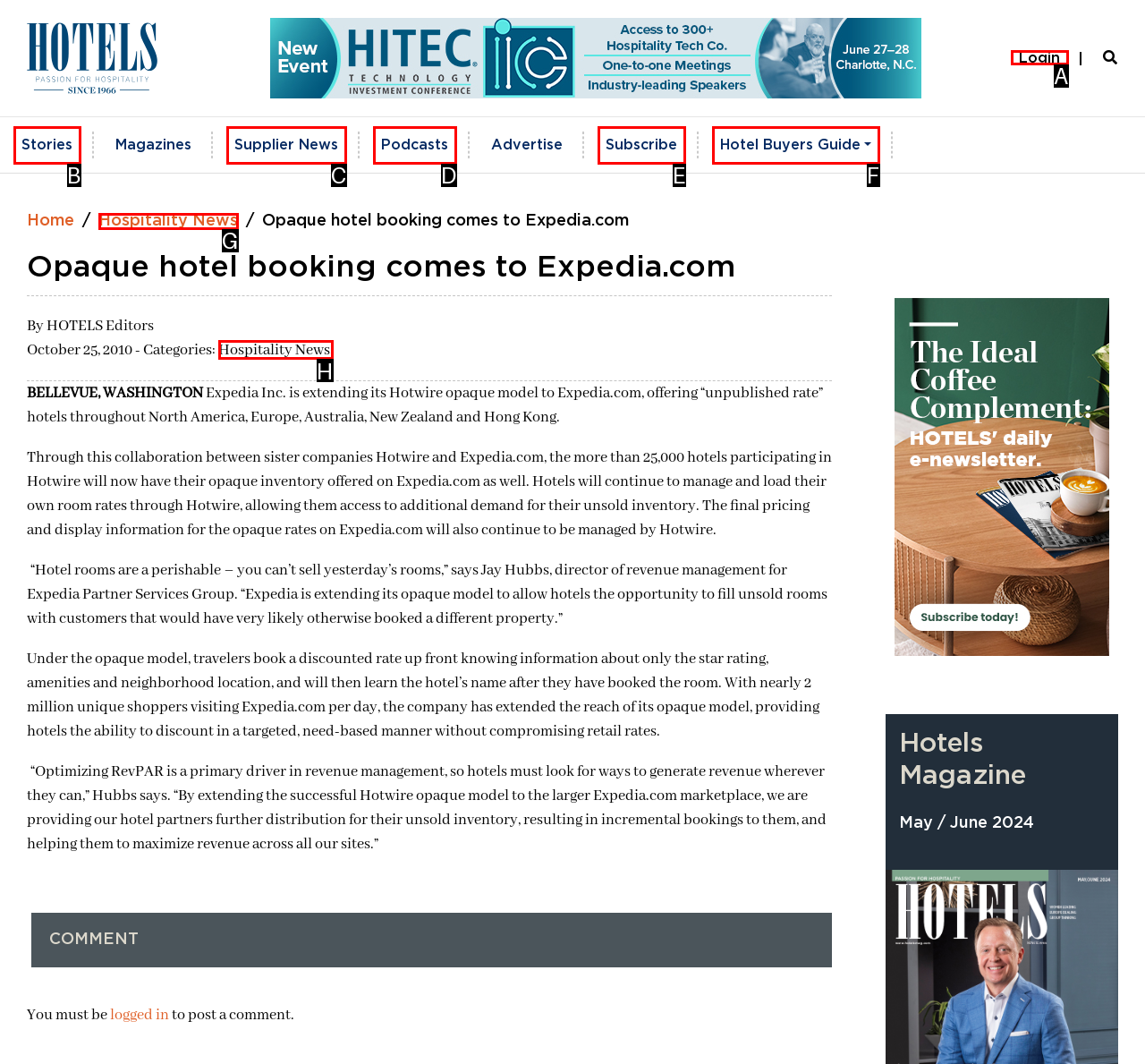Identify which lettered option completes the task: View Hotel Buyers Guide. Provide the letter of the correct choice.

F